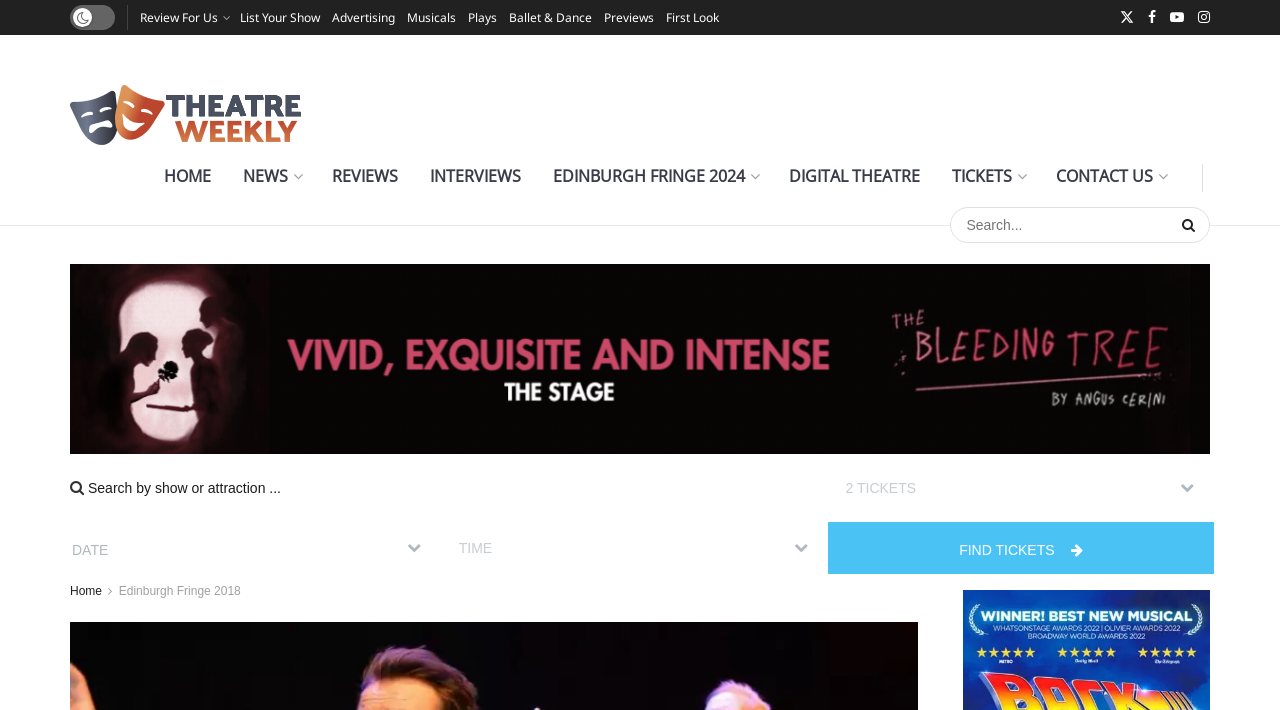Identify the bounding box coordinates of the clickable region required to complete the instruction: "Find tickets for a performance". The coordinates should be given as four float numbers within the range of 0 and 1, i.e., [left, top, right, bottom].

[0.646, 0.735, 0.949, 0.808]